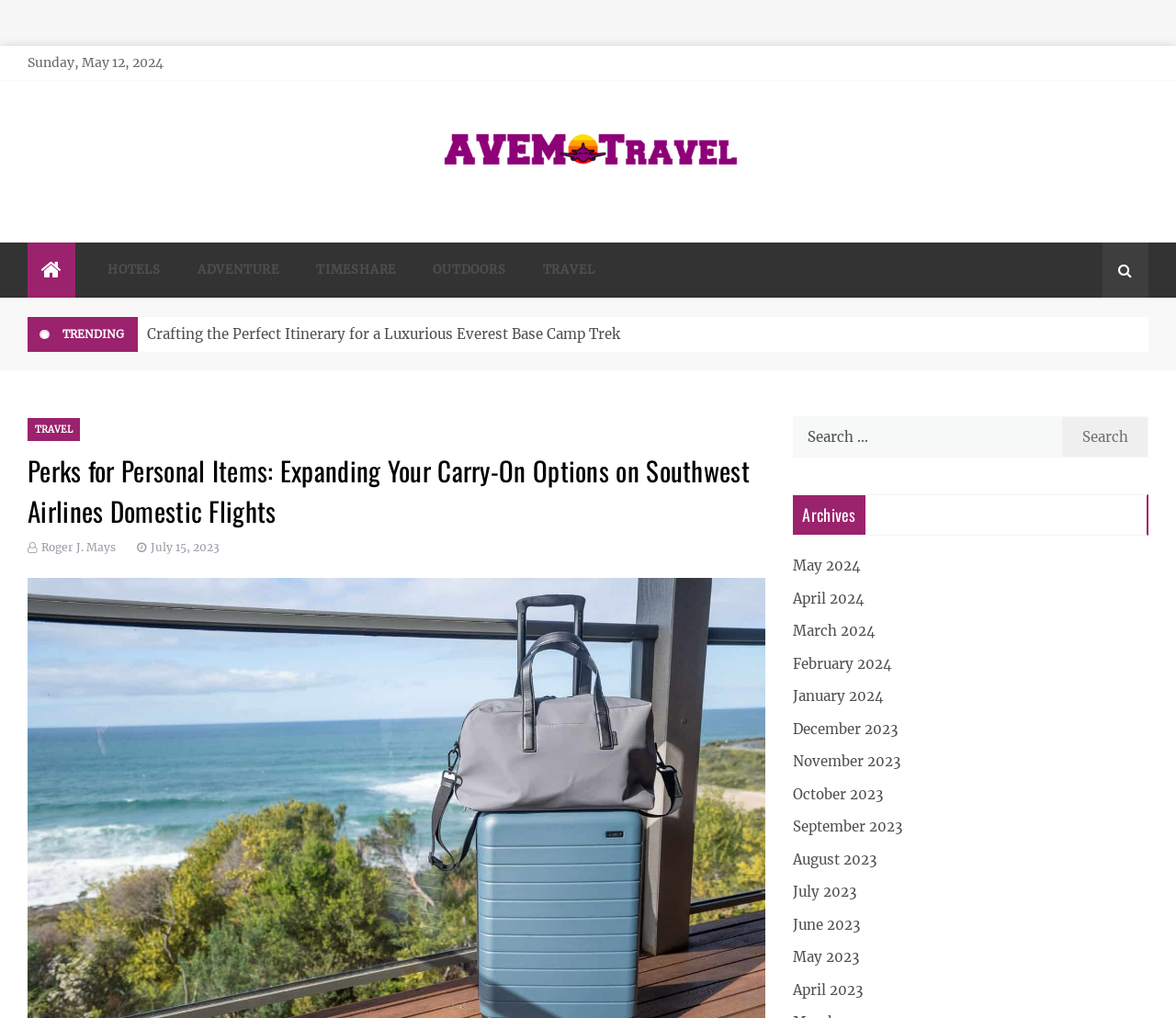Kindly determine the bounding box coordinates of the area that needs to be clicked to fulfill this instruction: "Read about crafting the perfect itinerary for a luxurious Everest Base Camp Trek".

[0.117, 0.311, 0.535, 0.346]